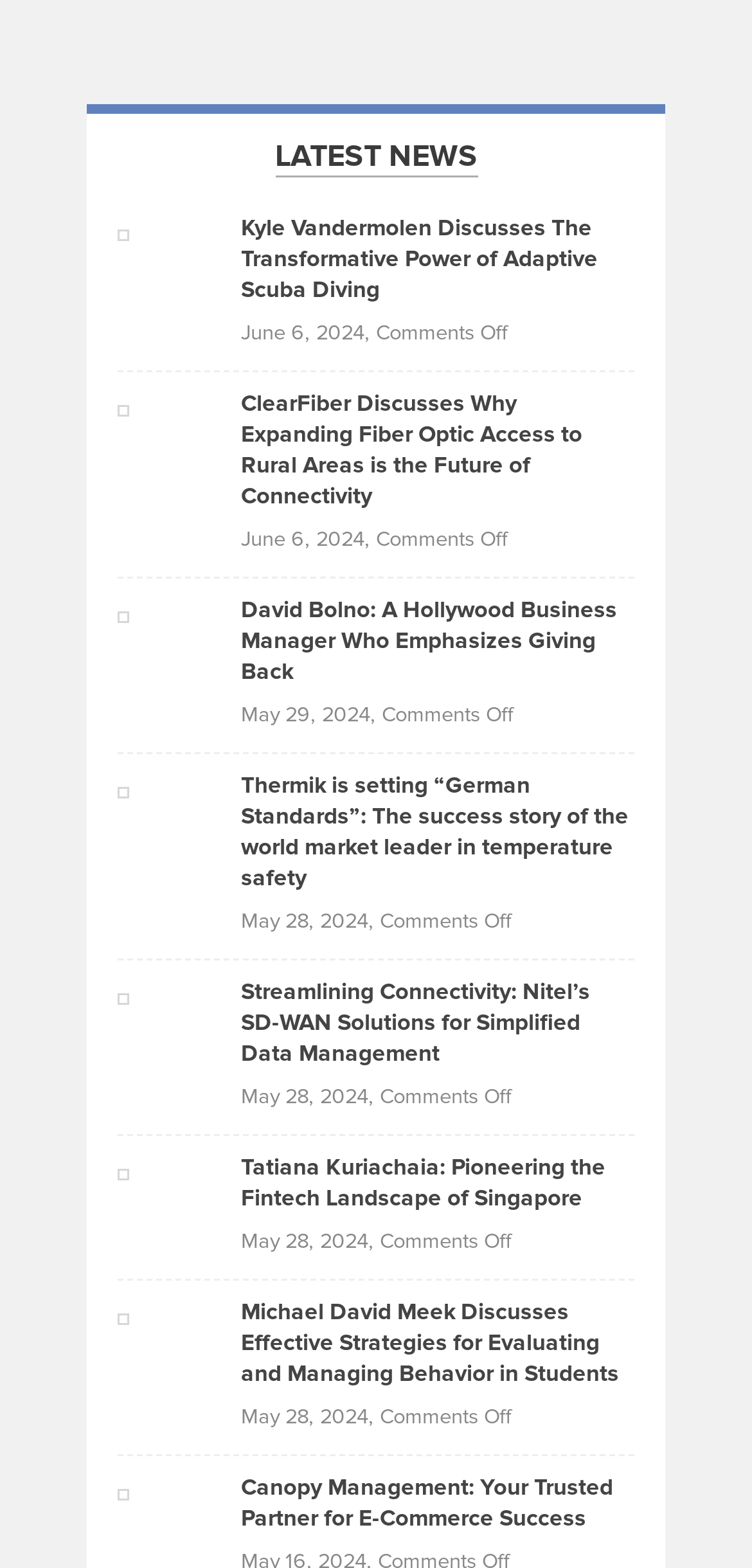Please determine the bounding box coordinates for the element that should be clicked to follow these instructions: "Read about Kyle Vandermolen's discussion on adaptive scuba diving".

[0.32, 0.136, 0.838, 0.195]